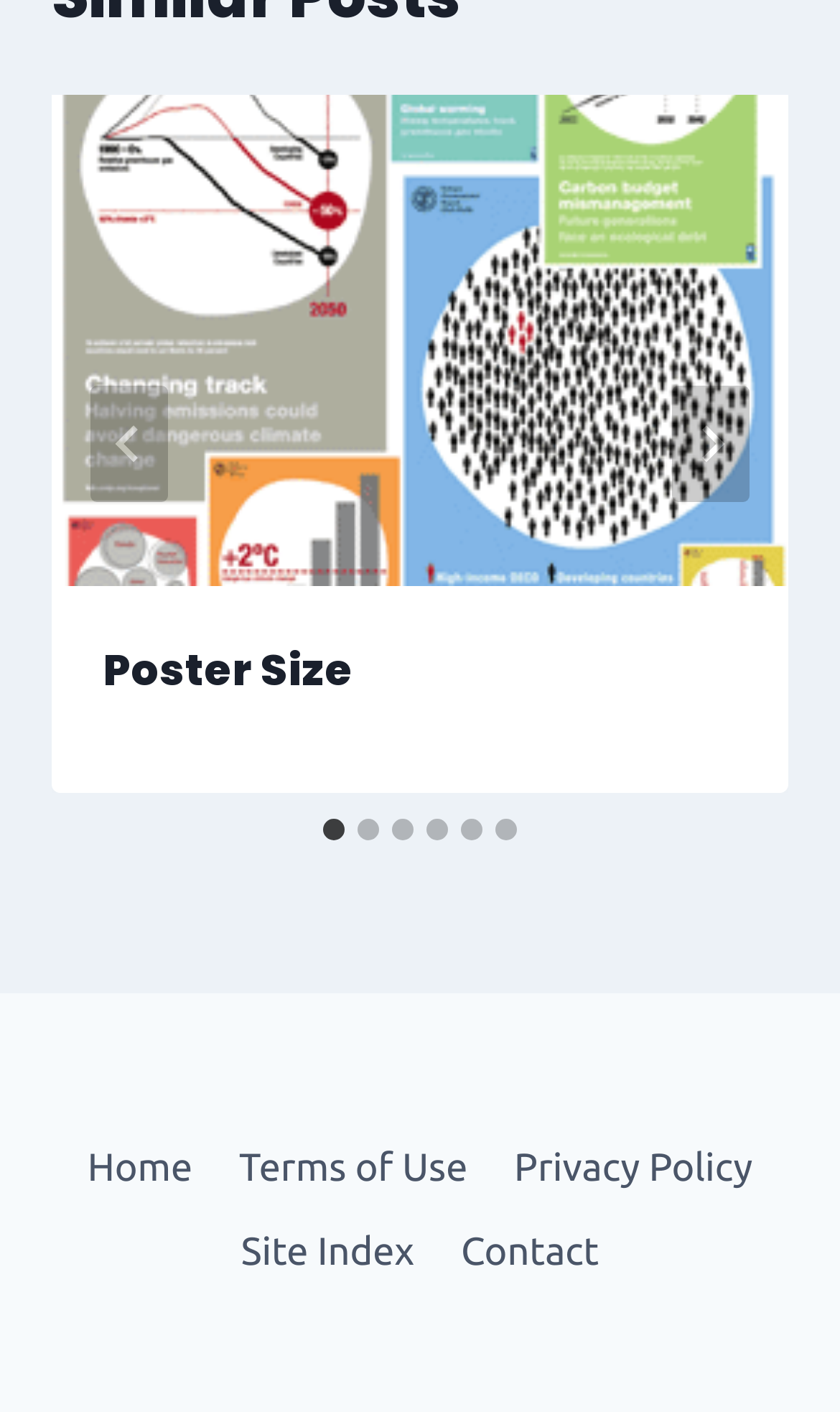Indicate the bounding box coordinates of the element that must be clicked to execute the instruction: "Go to next slide". The coordinates should be given as four float numbers between 0 and 1, i.e., [left, top, right, bottom].

[0.8, 0.272, 0.892, 0.355]